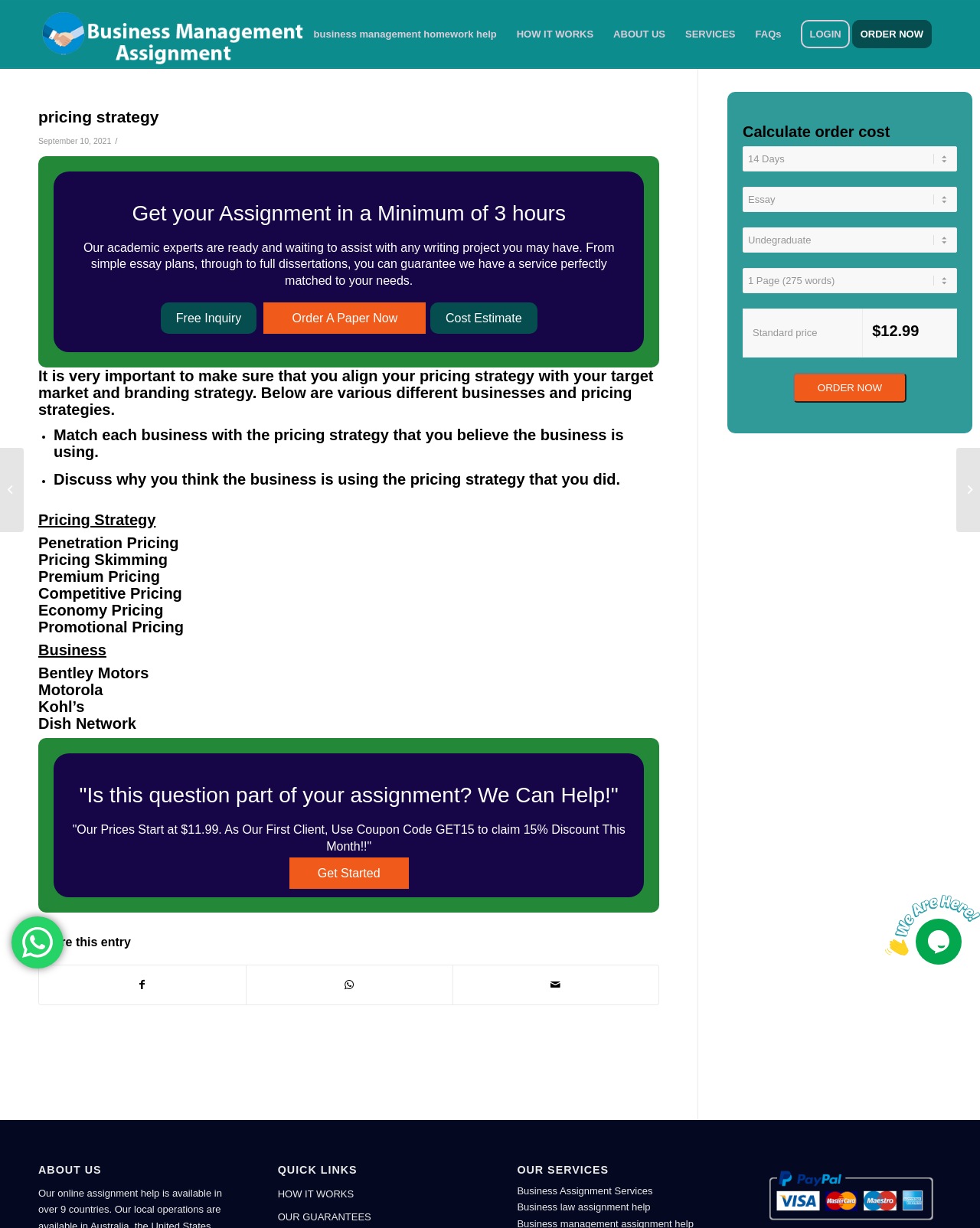How many countries is the online assignment help service available in?
Please use the visual content to give a single word or phrase answer.

over 9